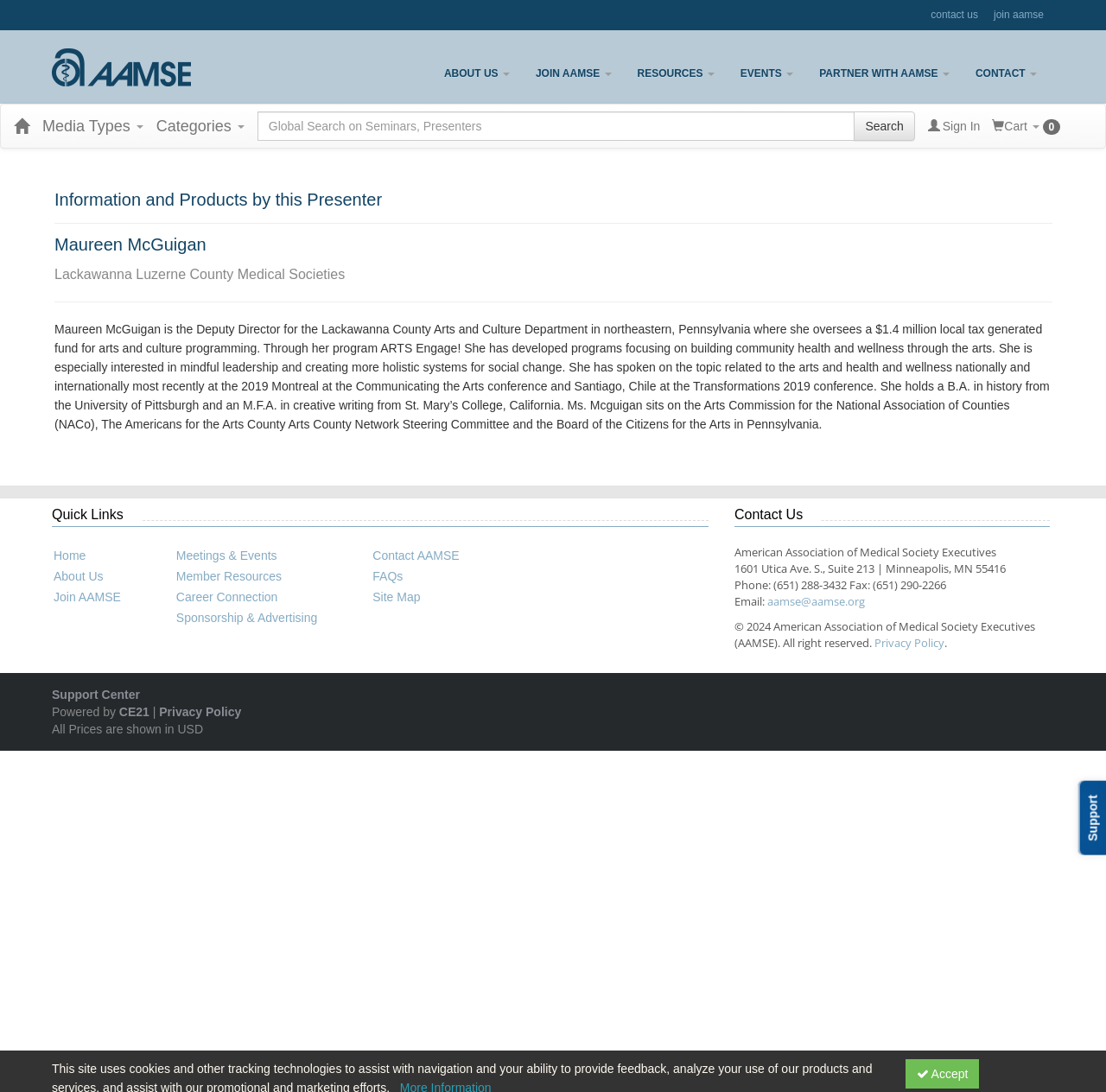Please provide a brief answer to the question using only one word or phrase: 
What is the name of the organization?

American Association of Medical Society Executives